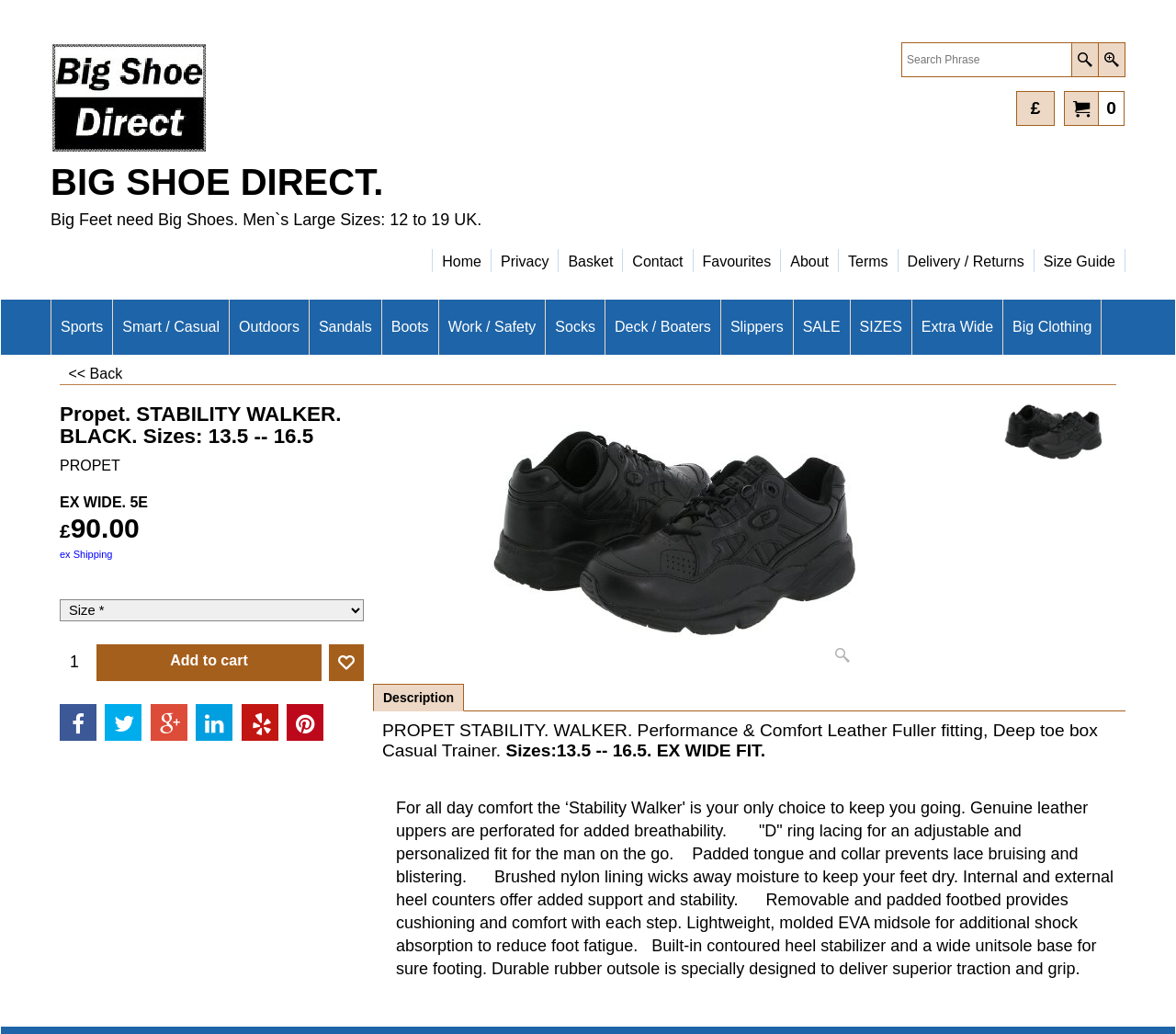Extract the bounding box coordinates of the UI element described by: "input value="1" name="P1233_Quantity" value="1"". The coordinates should include four float numbers ranging from 0 to 1, e.g., [left, top, right, bottom].

[0.052, 0.624, 0.075, 0.658]